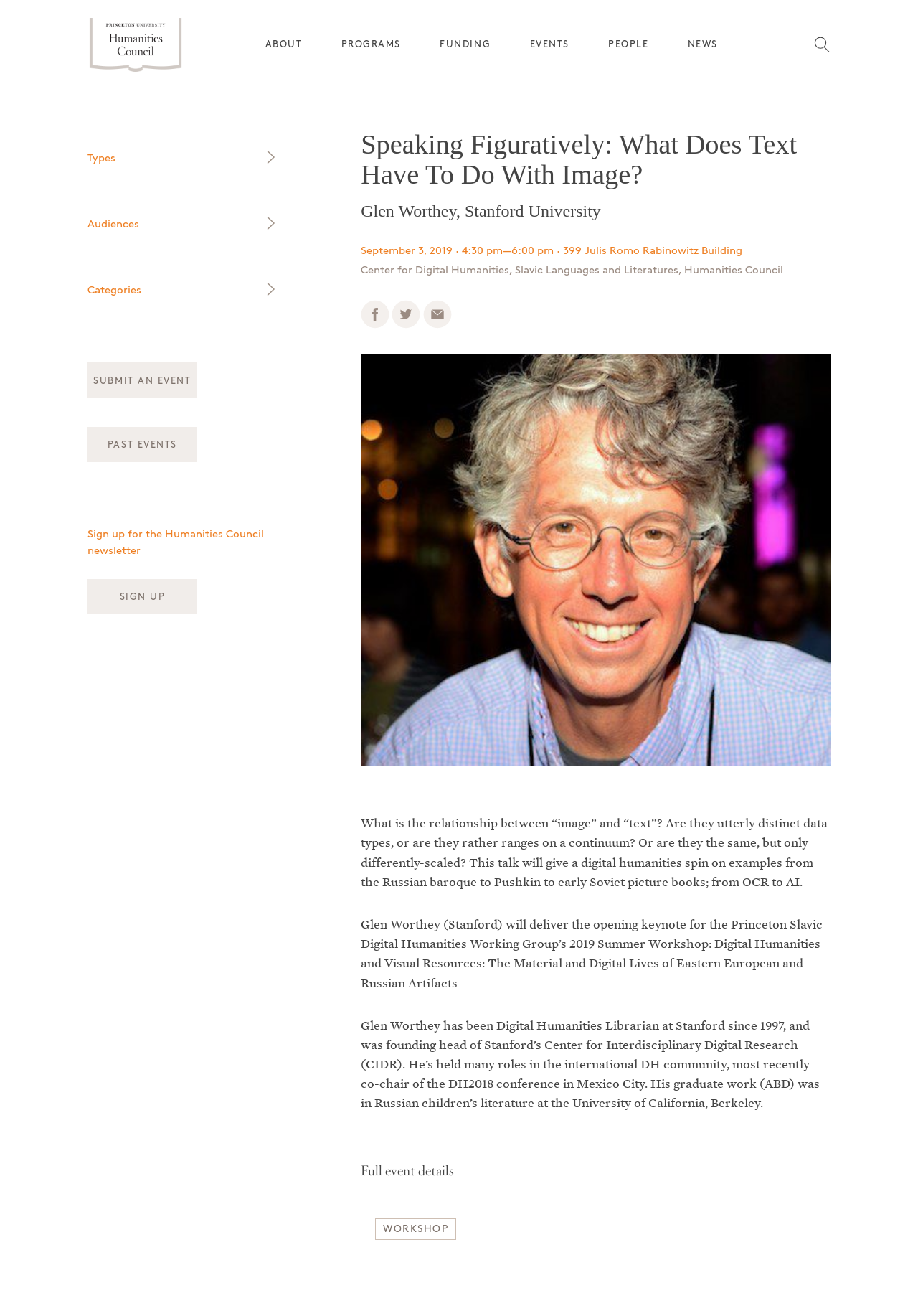Answer the following inquiry with a single word or phrase:
What is the date of the event?

September 3, 2019